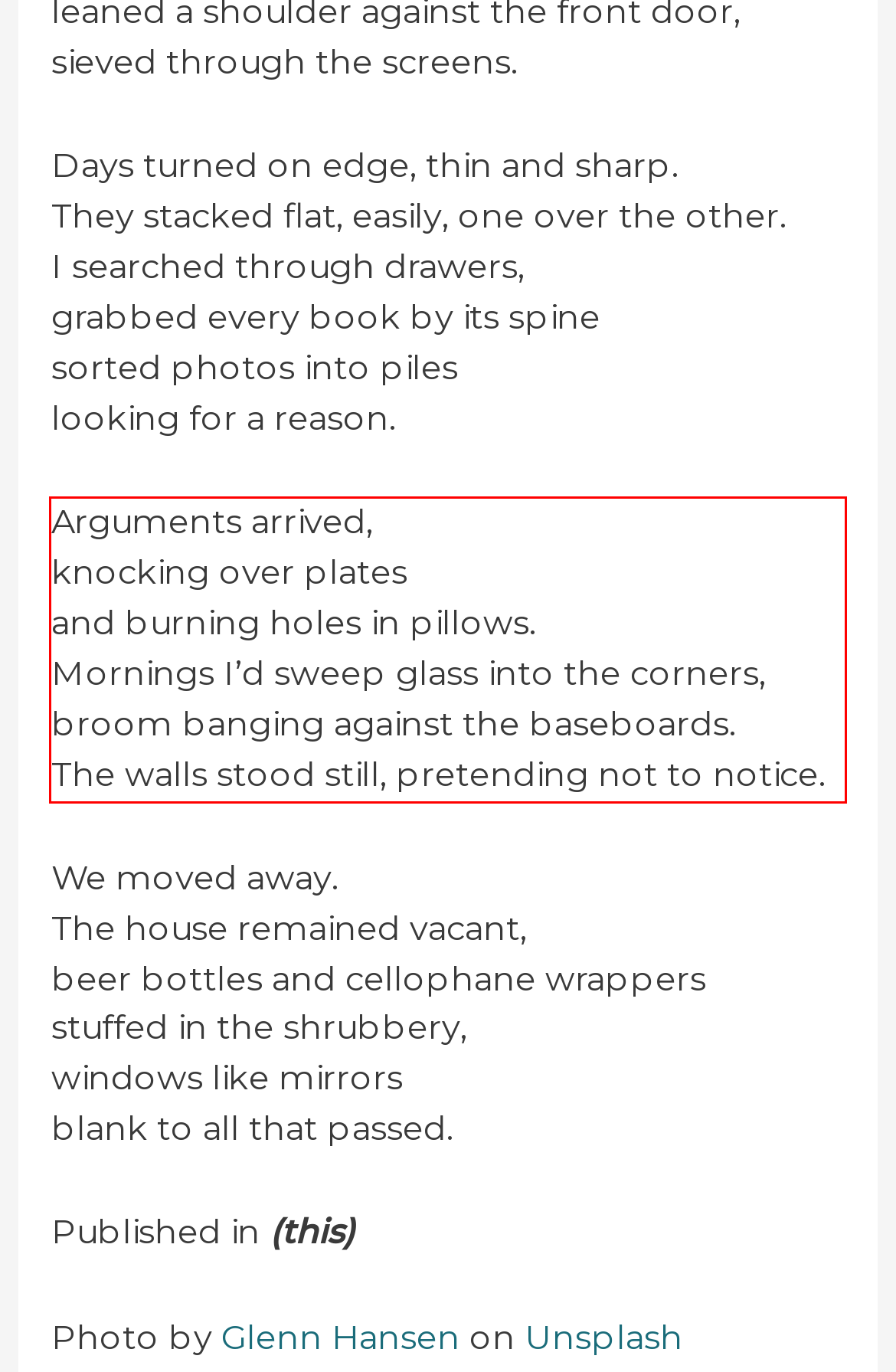You are provided with a screenshot of a webpage that includes a red bounding box. Extract and generate the text content found within the red bounding box.

Arguments arrived, knocking over plates and burning holes in pillows. Mornings I’d sweep glass into the corners, broom banging against the baseboards. The walls stood still, pretending not to notice.